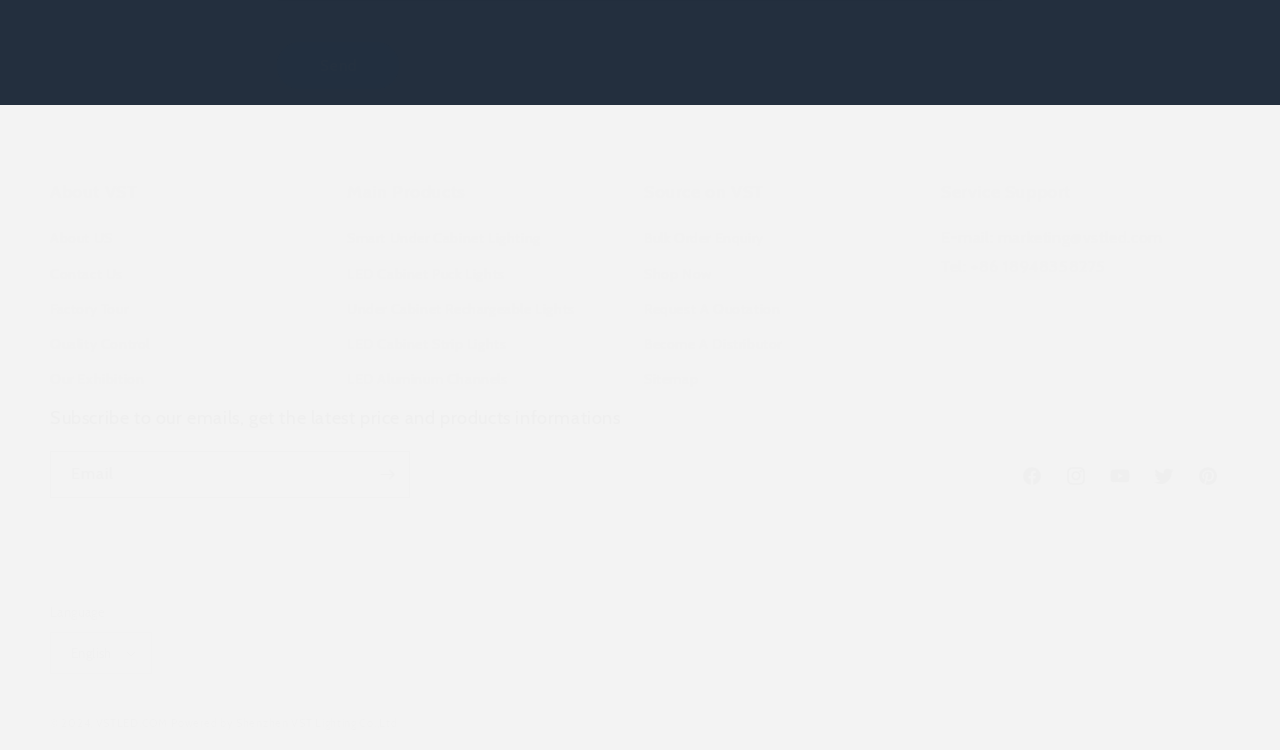Please reply to the following question using a single word or phrase: 
How can I contact the company by phone?

+86 18948358275